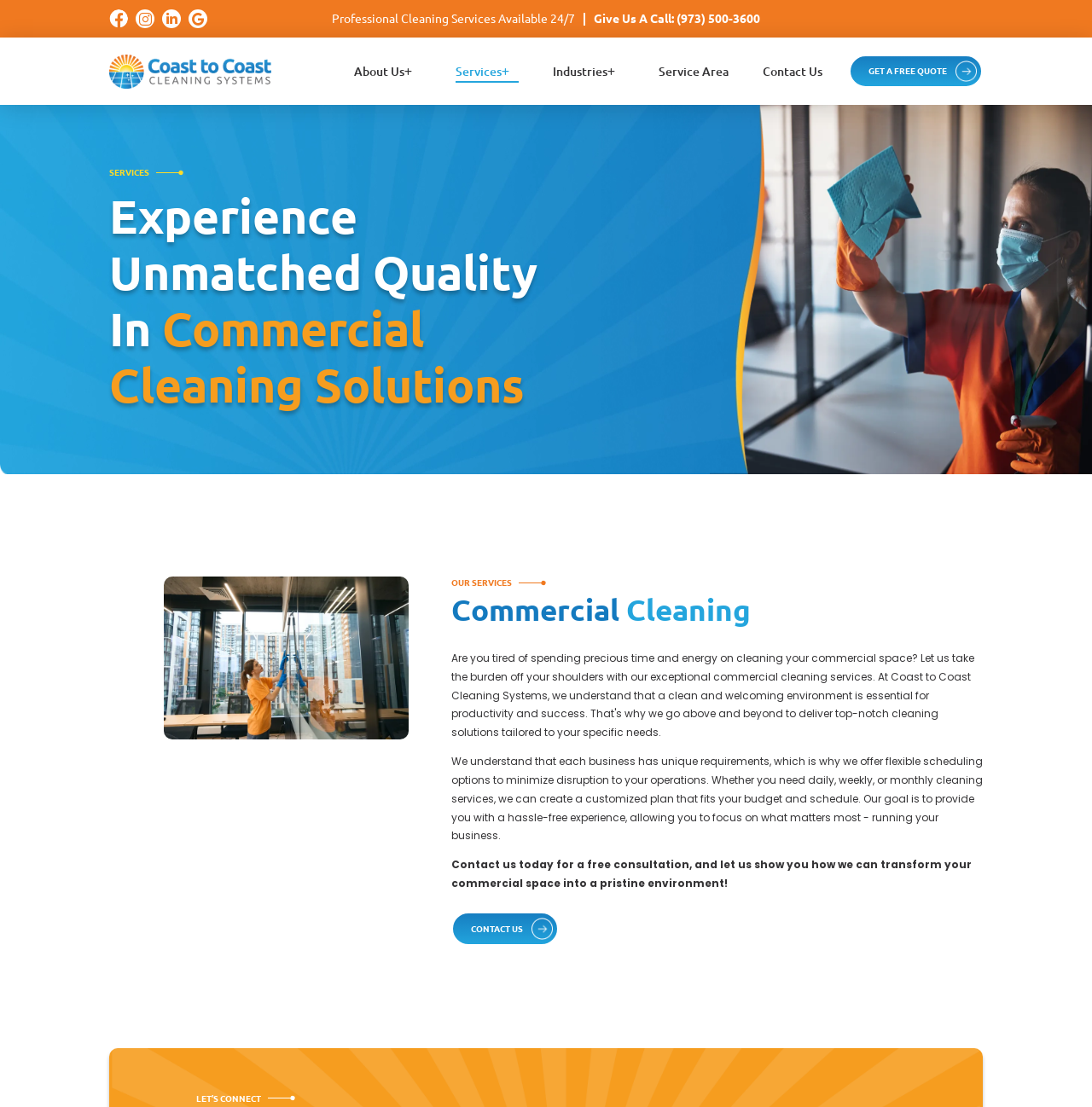Find the bounding box coordinates of the area to click in order to follow the instruction: "Call the phone number".

[0.544, 0.009, 0.696, 0.024]